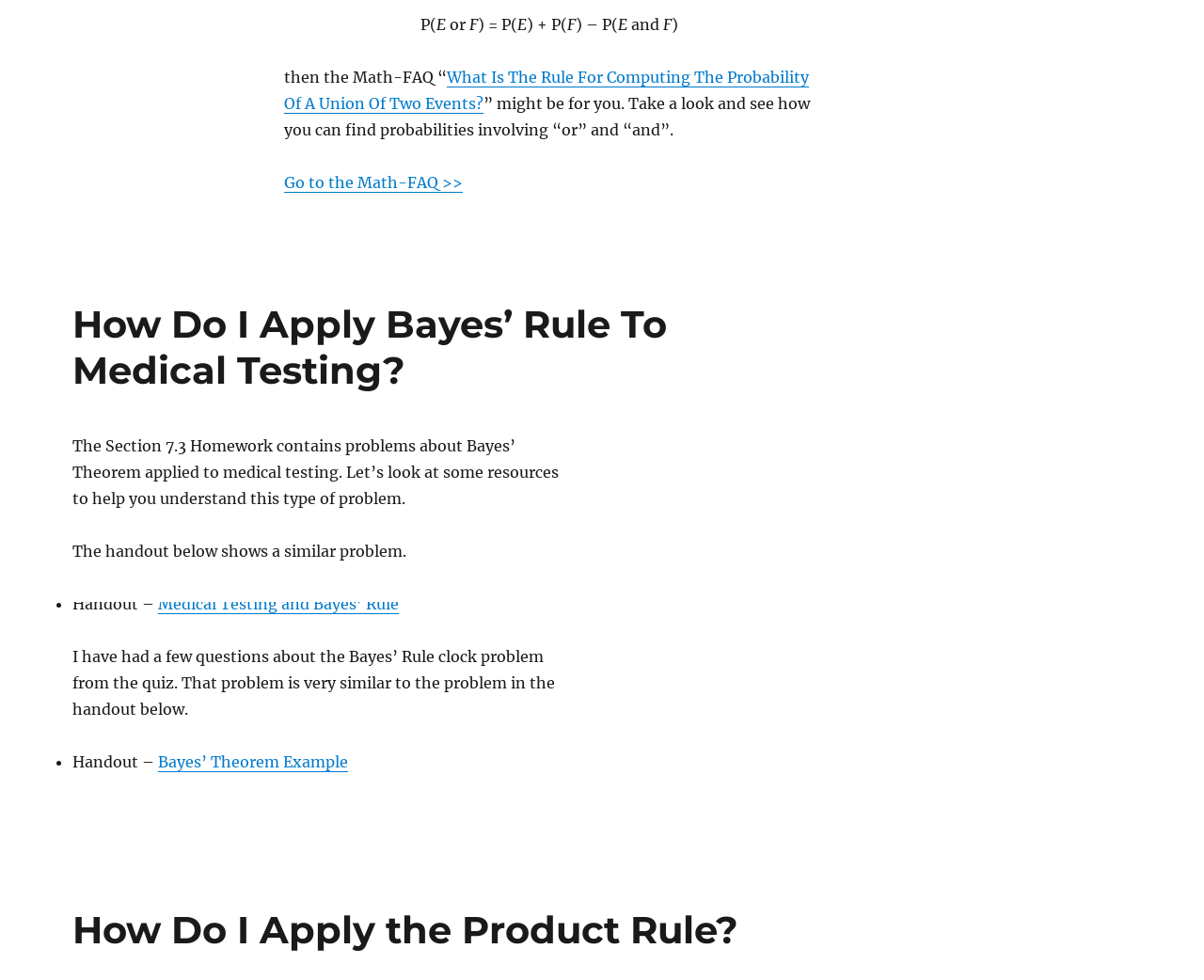Locate the bounding box of the UI element defined by this description: "Go to the Math-FAQ >>". The coordinates should be given as four float numbers between 0 and 1, formatted as [left, top, right, bottom].

[0.236, 0.177, 0.385, 0.196]